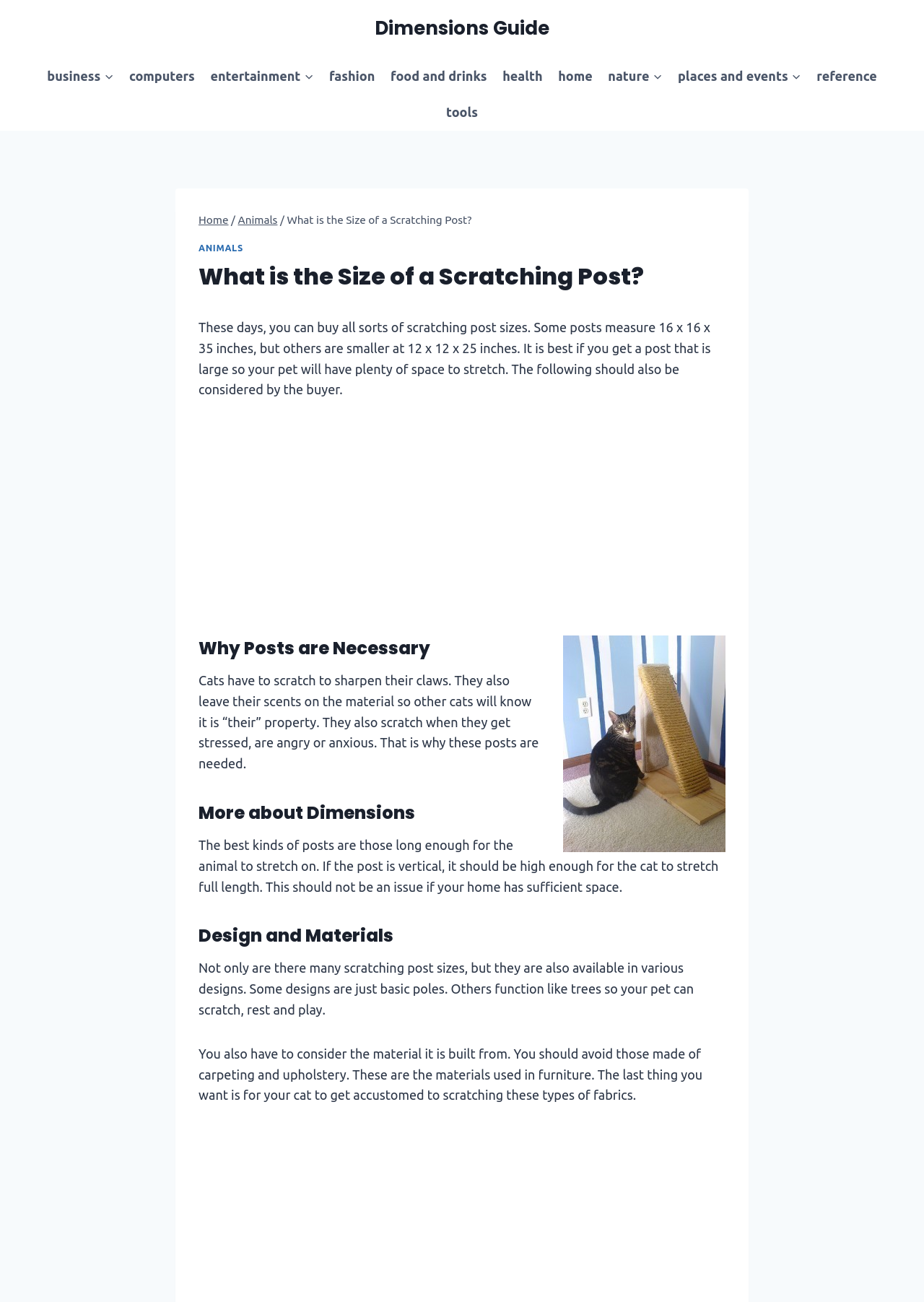Respond to the question below with a concise word or phrase:
What is the purpose of a scratching post?

For cats to scratch